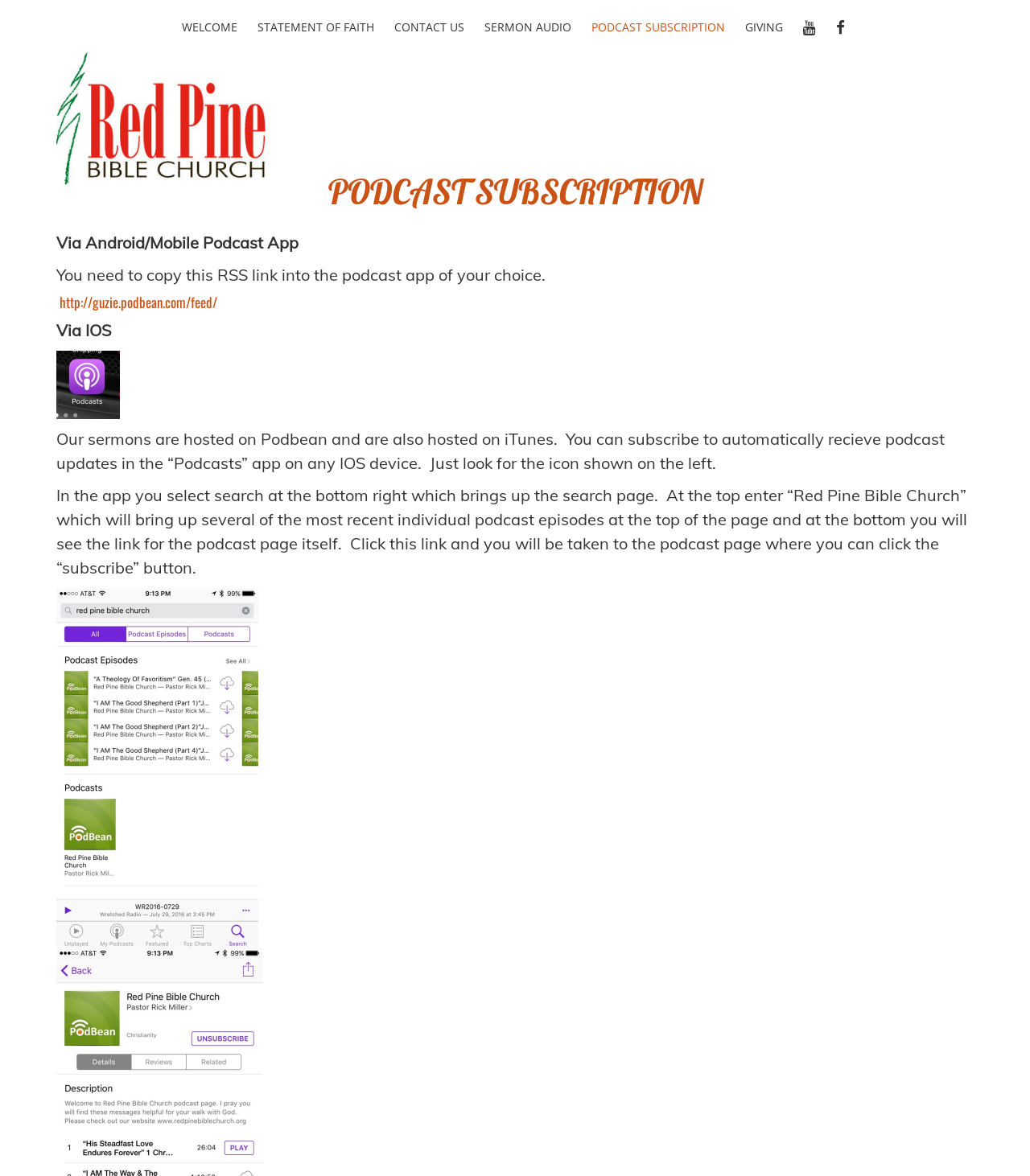Predict the bounding box of the UI element based on the description: "STATEMENT OF FAITH". The coordinates should be four float numbers between 0 and 1, formatted as [left, top, right, bottom].

[0.246, 0.016, 0.367, 0.029]